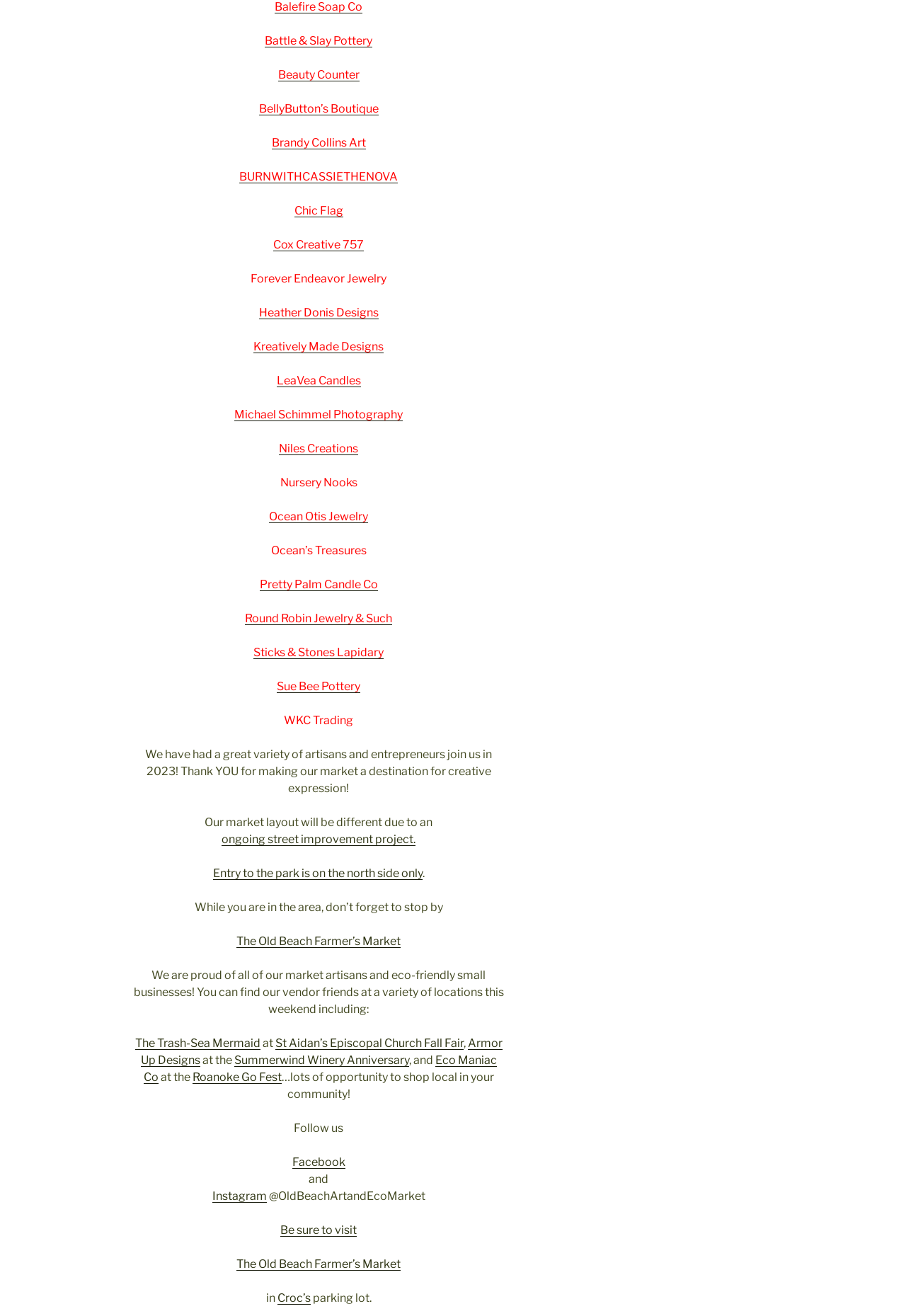Pinpoint the bounding box coordinates of the area that should be clicked to complete the following instruction: "Follow us on Facebook". The coordinates must be given as four float numbers between 0 and 1, i.e., [left, top, right, bottom].

[0.322, 0.878, 0.381, 0.888]